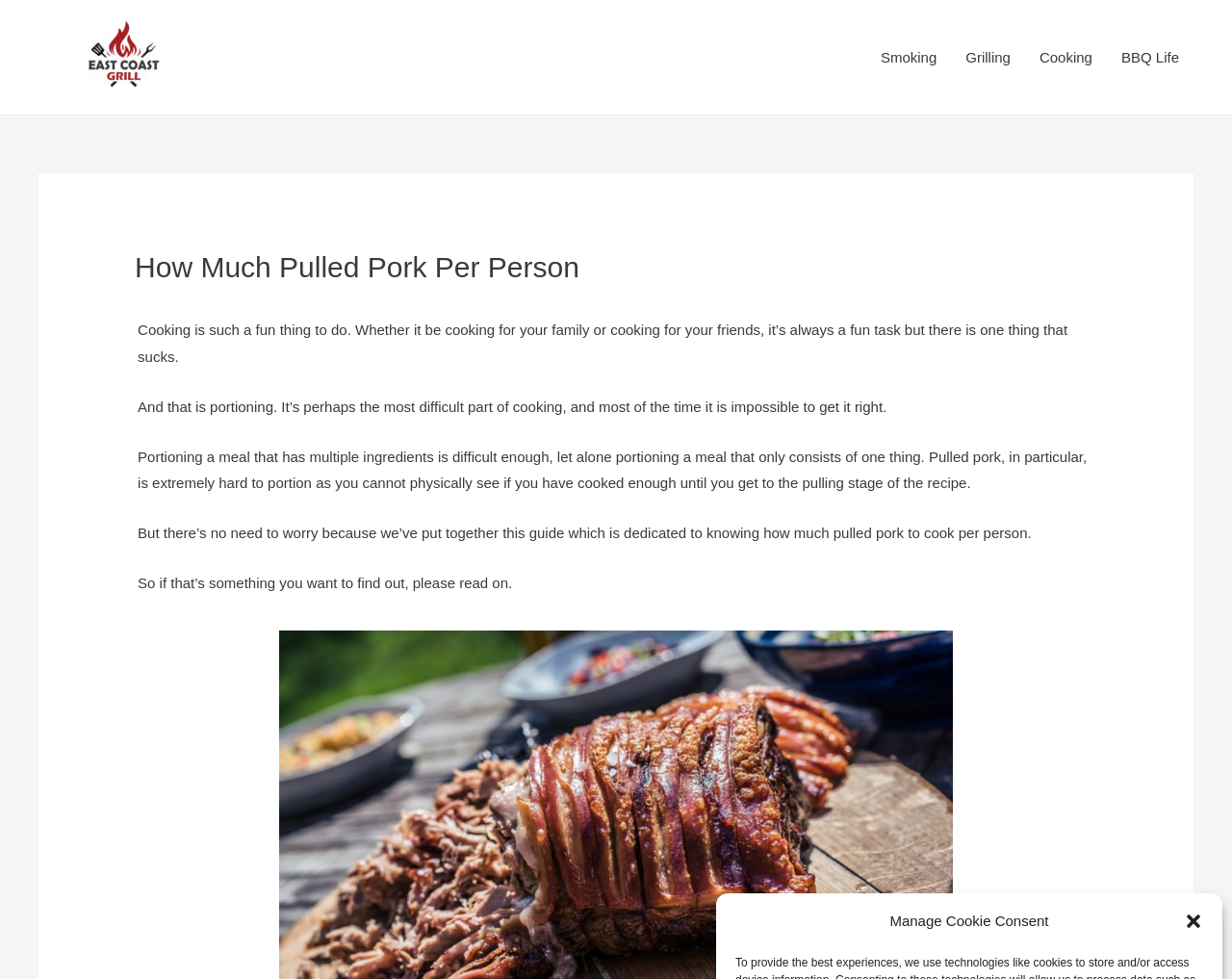Please find and report the primary heading text from the webpage.

How Much Pulled Pork Per Person